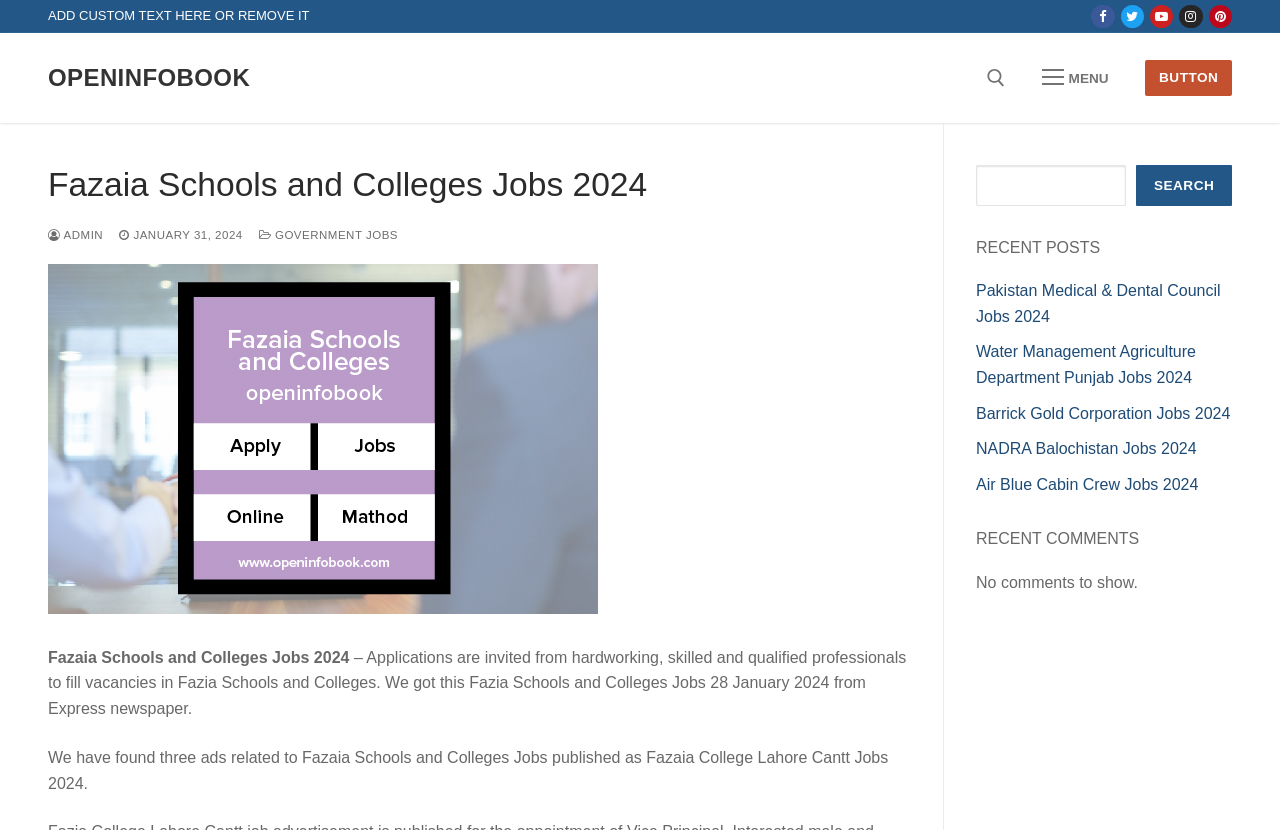Offer a detailed explanation of the webpage layout and contents.

The webpage is about Fazaia Schools and Colleges Jobs 2024. At the top, there are five social media links: Facebook, Twitter, Youtube, Instagram, and Pinterest, aligned horizontally. Below them, there is a search bar with a submit button. On the top-right corner, there is a navigation icon and a button labeled "MENU".

The main content of the webpage is divided into sections. The first section has a heading "Fazaia Schools and Colleges Jobs 2024" and an image related to the job posting. Below the image, there is a paragraph describing the job application process, stating that applications are invited from hardworking, skilled, and qualified professionals to fill vacancies in Fazia Schools and Colleges.

The next section has a heading "RECENT POSTS" and lists five job postings with links: Pakistan Medical & Dental Council Jobs 2024, Water Management Agriculture Department Punjab Jobs 2024, Barrick Gold Corporation Jobs 2024, NADRA Balochistan Jobs 2024, and Air Blue Cabin Crew Jobs 2024.

Finally, there is a section with a heading "RECENT COMMENTS" that currently shows no comments.